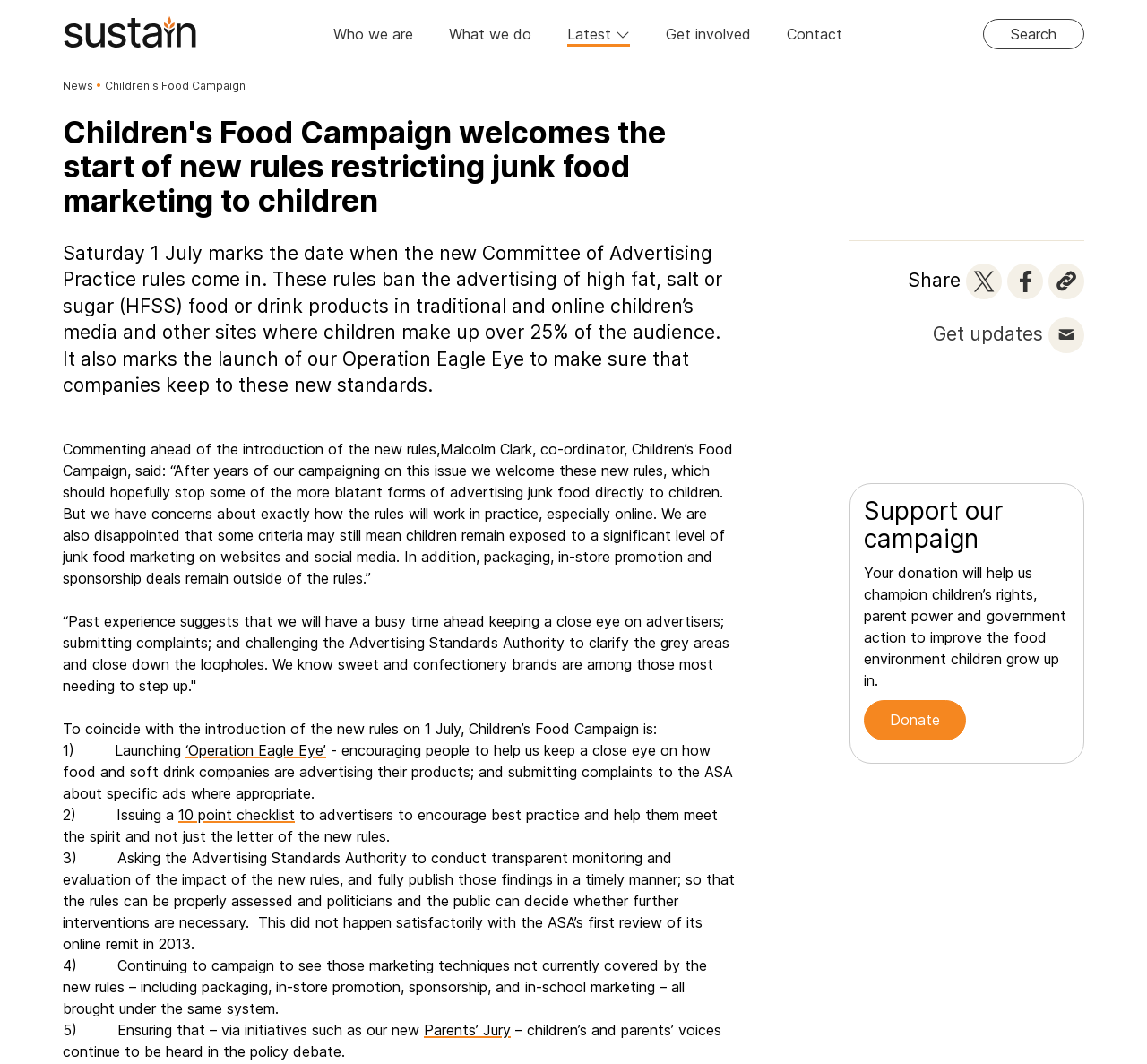Respond to the question below with a single word or phrase:
What is the purpose of donating to the campaign?

To champion children's rights and improve the food environment